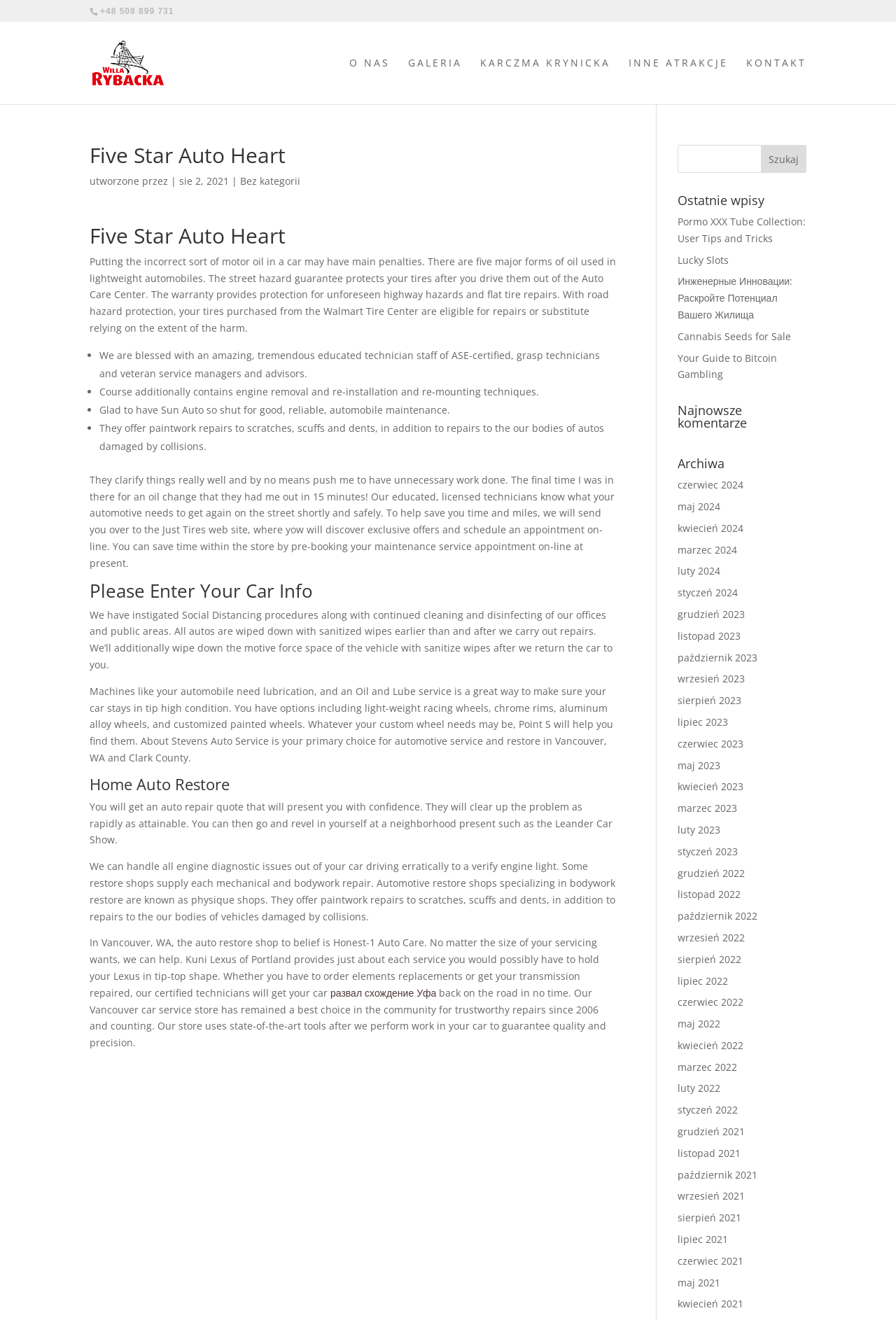Identify and provide the bounding box coordinates of the UI element described: "Cannabis Seeds for Sale". The coordinates should be formatted as [left, top, right, bottom], with each number being a float between 0 and 1.

[0.756, 0.25, 0.883, 0.26]